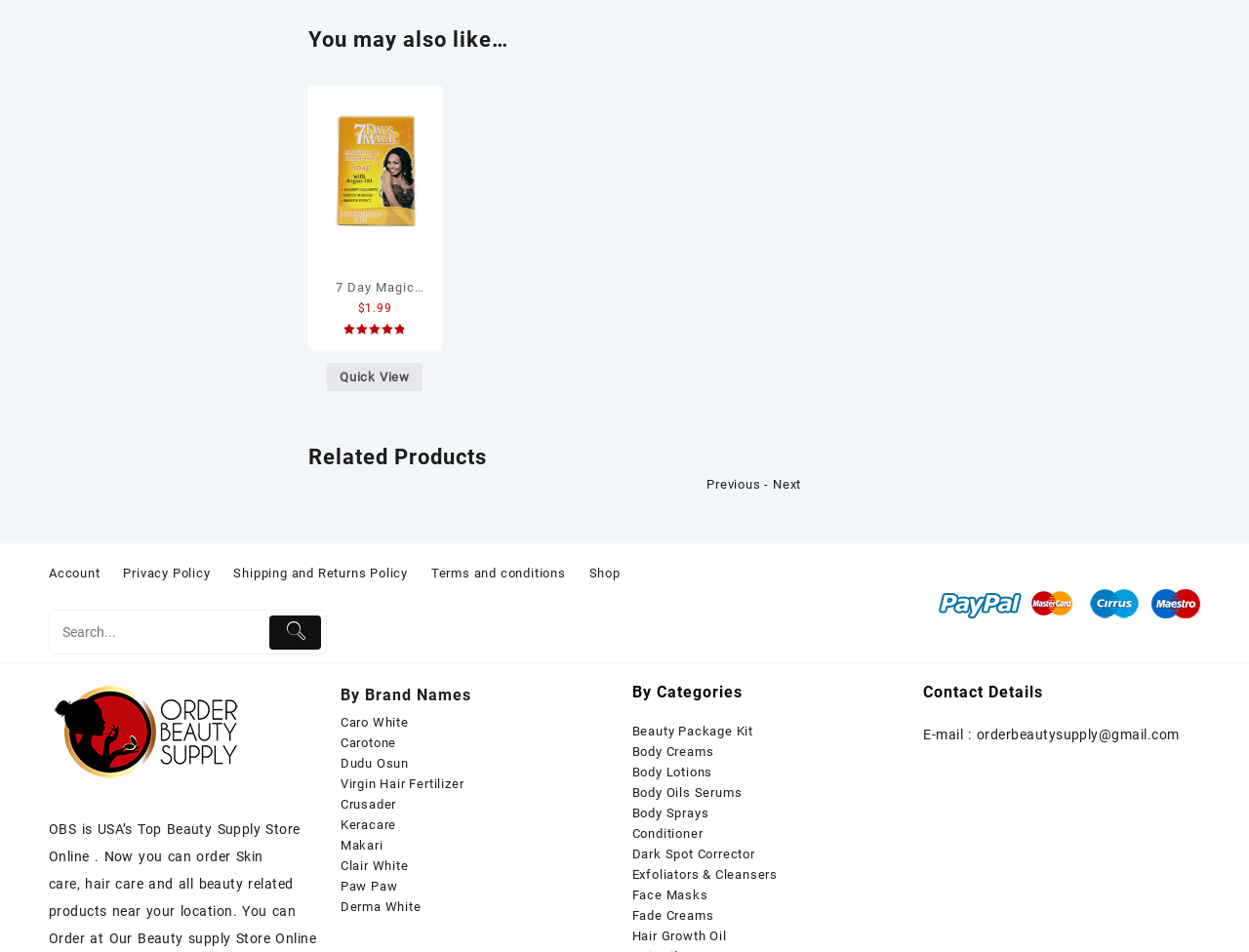Please identify the bounding box coordinates of the element's region that should be clicked to execute the following instruction: "View products by brand name Caro White". The bounding box coordinates must be four float numbers between 0 and 1, i.e., [left, top, right, bottom].

[0.272, 0.751, 0.327, 0.766]